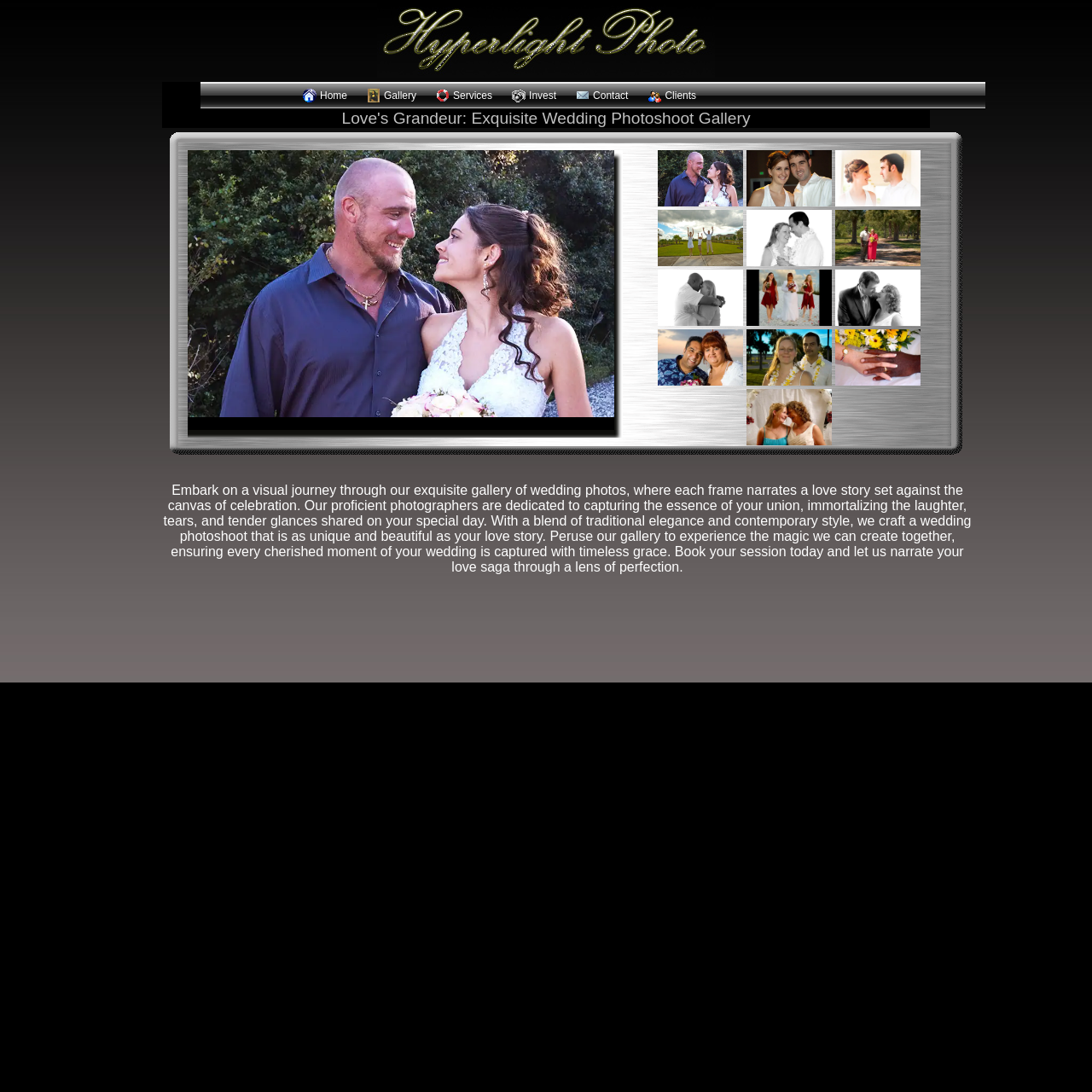What is the name of the photography studio?
Using the visual information from the image, give a one-word or short-phrase answer.

Hyperlight Photography